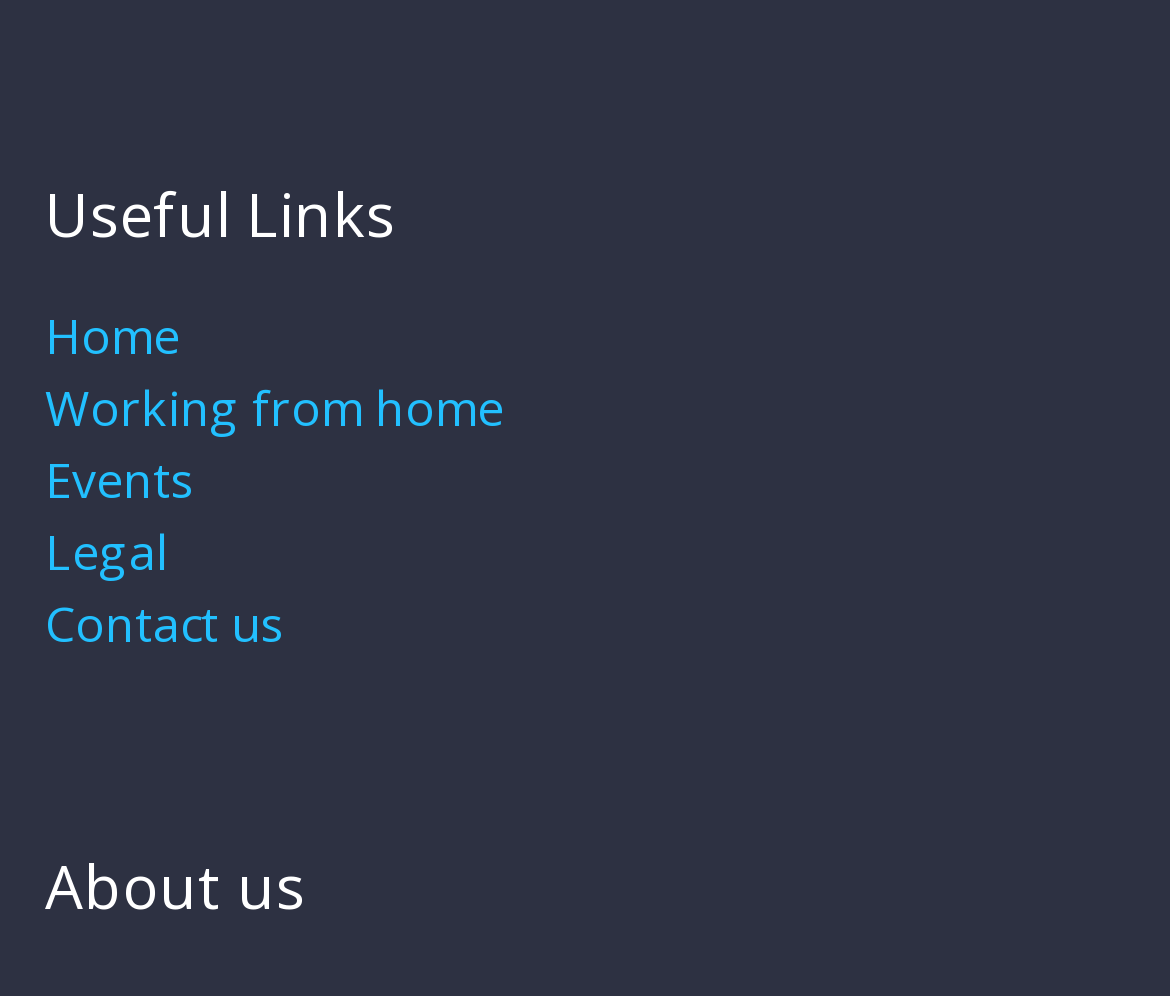Refer to the element description Working from home and identify the corresponding bounding box in the screenshot. Format the coordinates as (top-left x, top-left y, bottom-right x, bottom-right y) with values in the range of 0 to 1.

[0.038, 0.378, 0.431, 0.444]